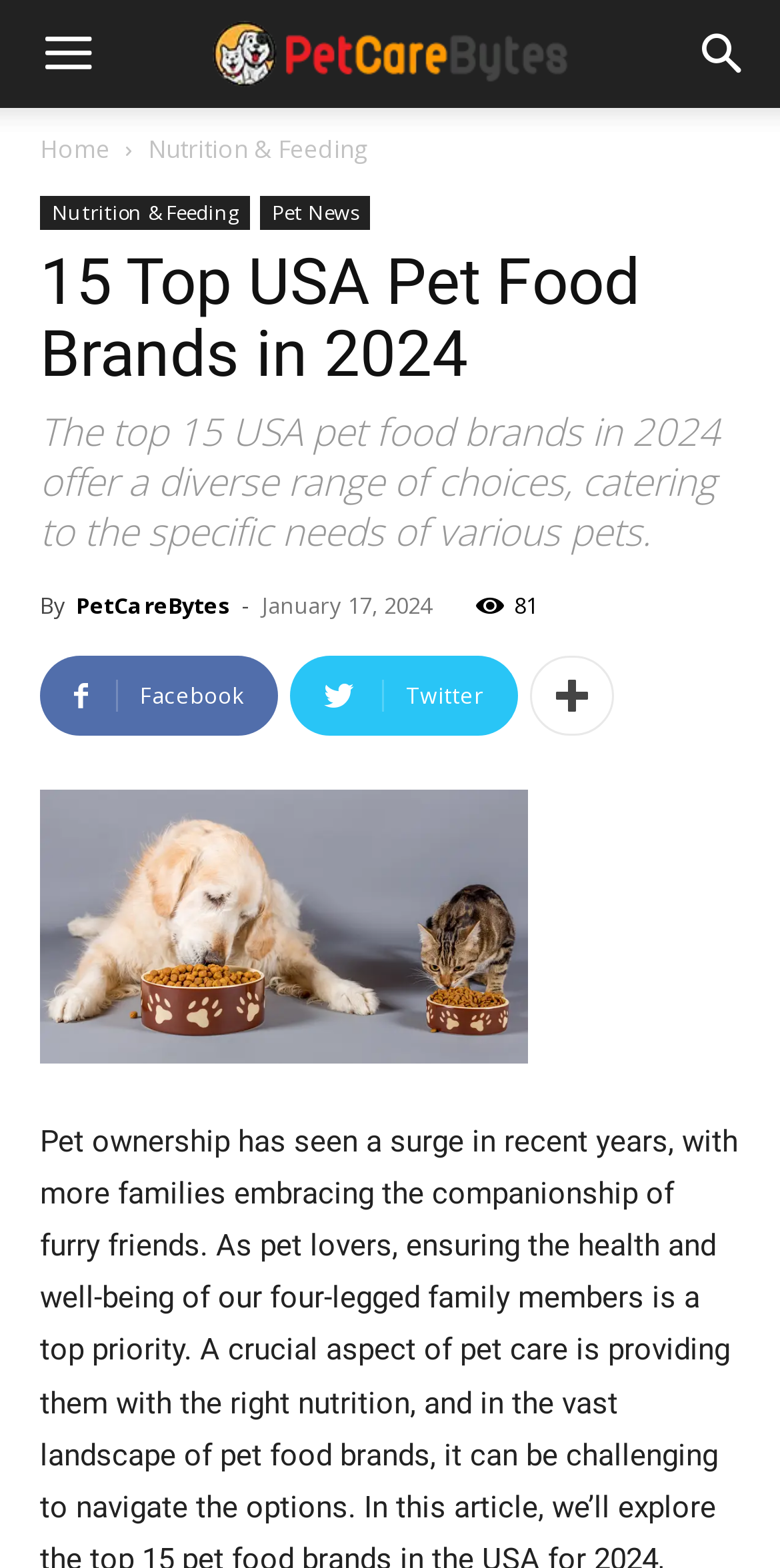How many navigation links are there?
Based on the visual details in the image, please answer the question thoroughly.

I counted the number of navigation links by looking at the link elements in the navigation section, specifically the links 'Home', 'Nutrition & Feeding', 'Nutrition & Feeding', and 'Pet News'.